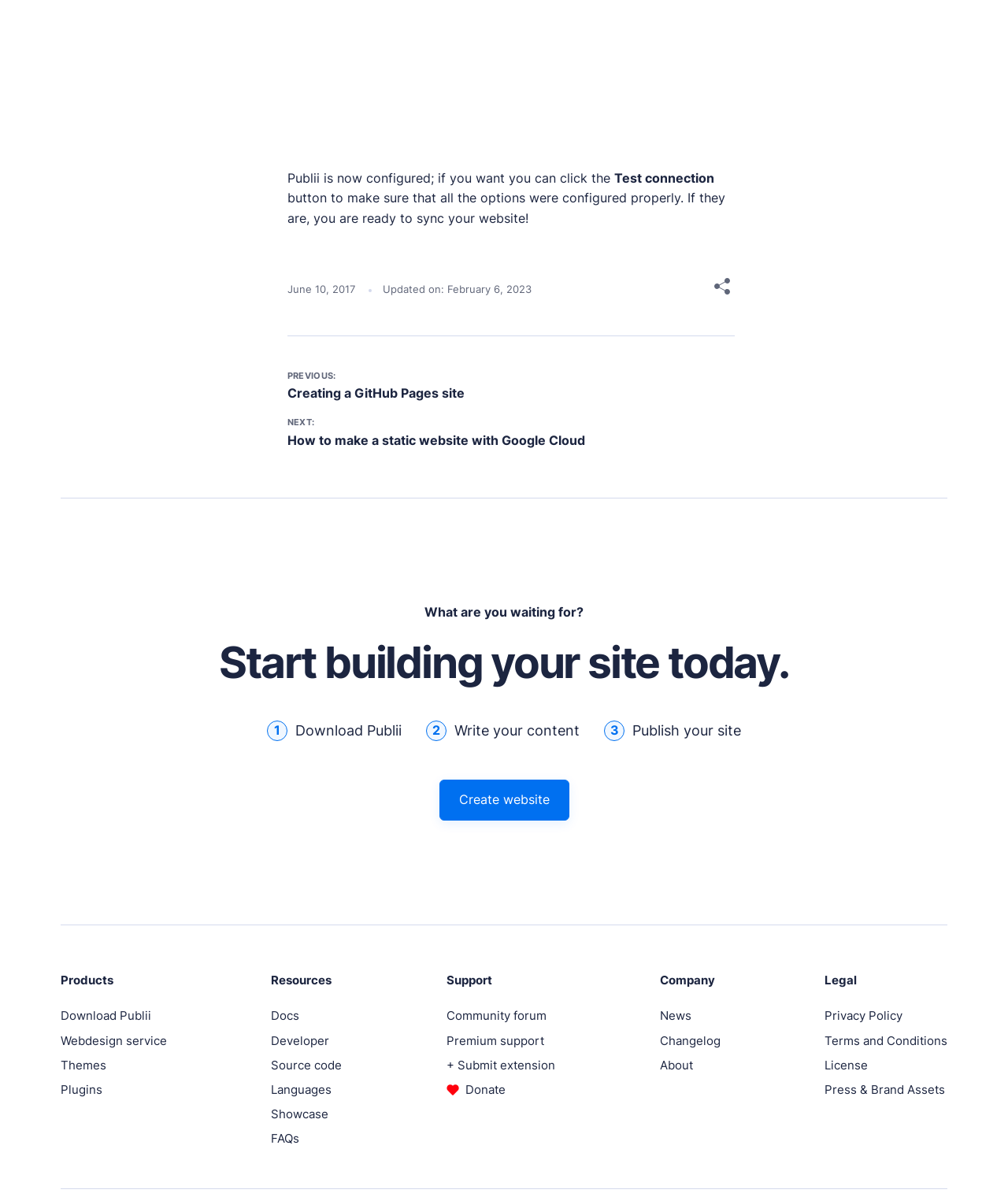Utilize the details in the image to give a detailed response to the question: What is the current status of Publii configuration?

The static text 'Publii is now configured; if you want you can click the' at the top of the page indicates that Publii has been configured.